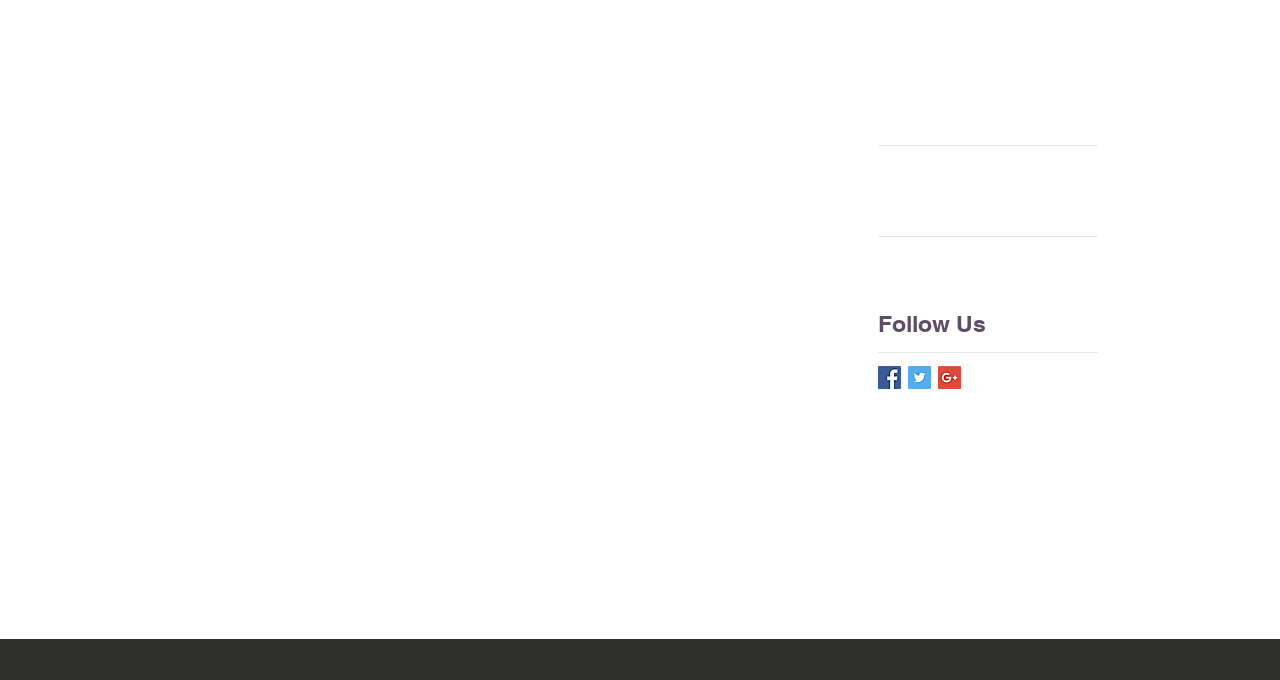Please provide a comprehensive answer to the question below using the information from the image: What is the color of the Google+ icon?

The Google+ icon is an image element with a bounding box of [0.733, 0.539, 0.751, 0.572]. The OCR text of this image element is 'Google+ Basic Square', but it does not specify the color of the icon.